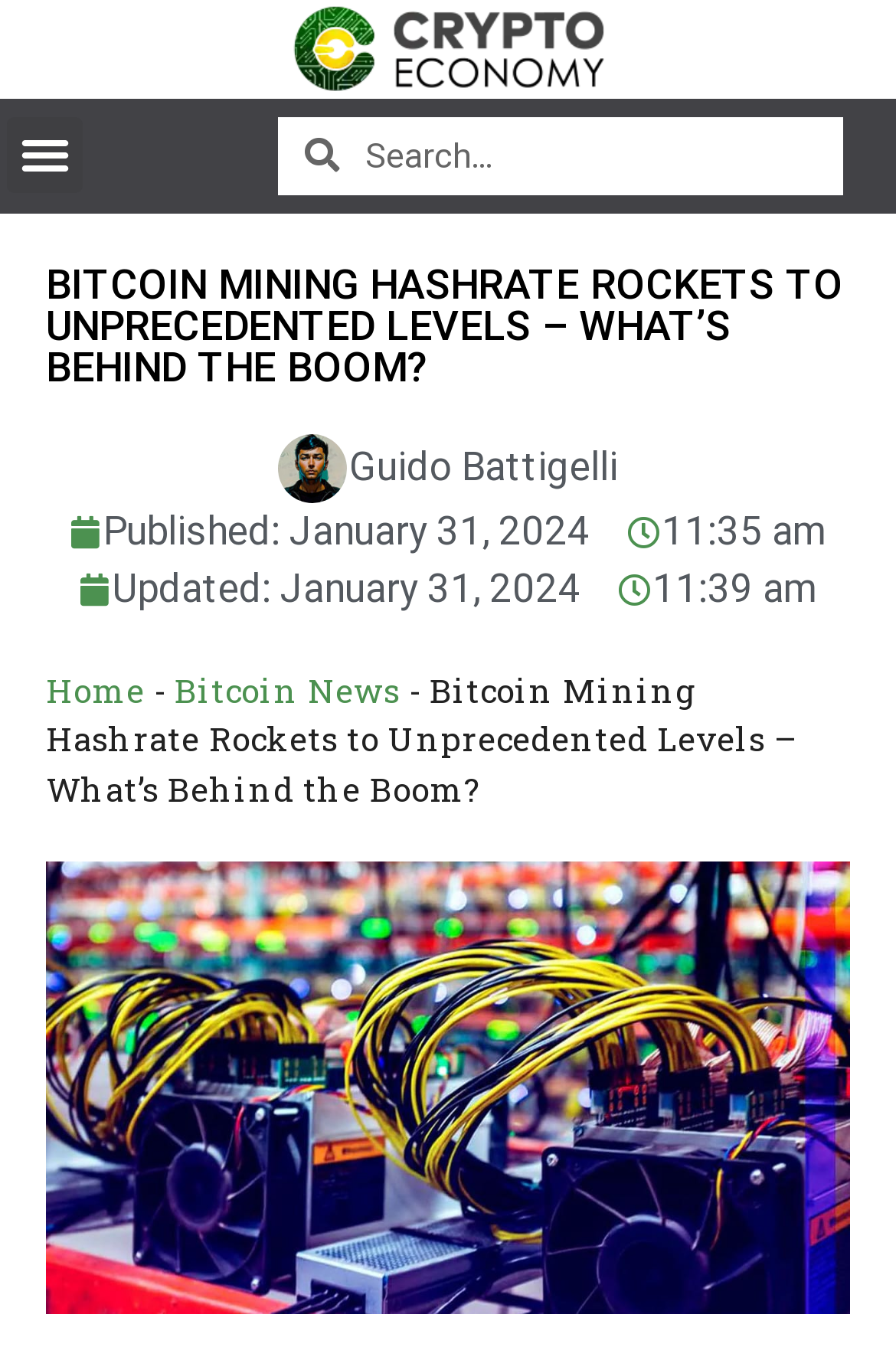Based on the element description: "parent_node: Search name="s" placeholder="Search..."", identify the bounding box coordinates for this UI element. The coordinates must be four float numbers between 0 and 1, listed as [left, top, right, bottom].

[0.379, 0.087, 0.941, 0.145]